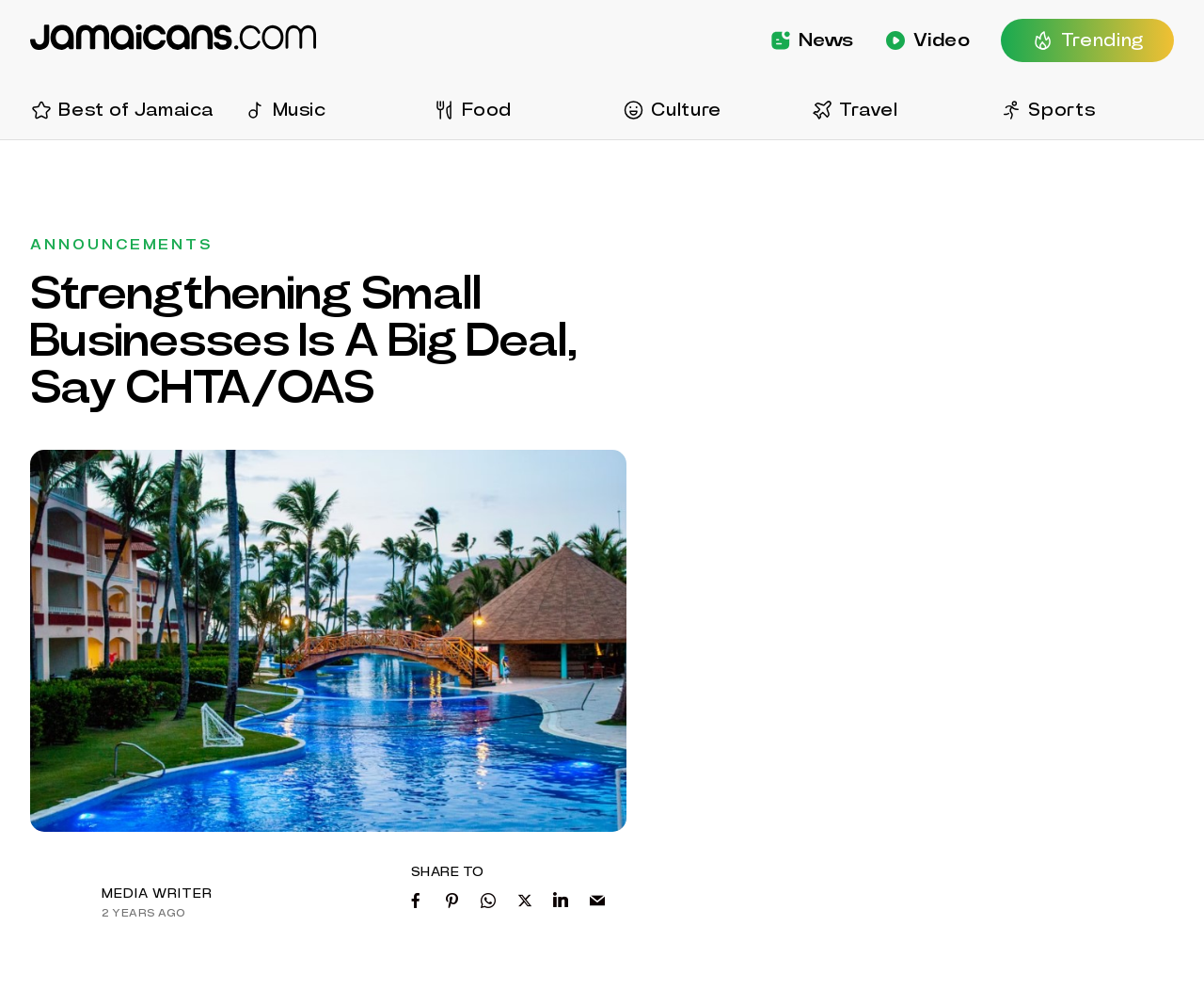Please determine the bounding box coordinates for the UI element described as: "Best of Jamaica".

[0.025, 0.081, 0.19, 0.139]